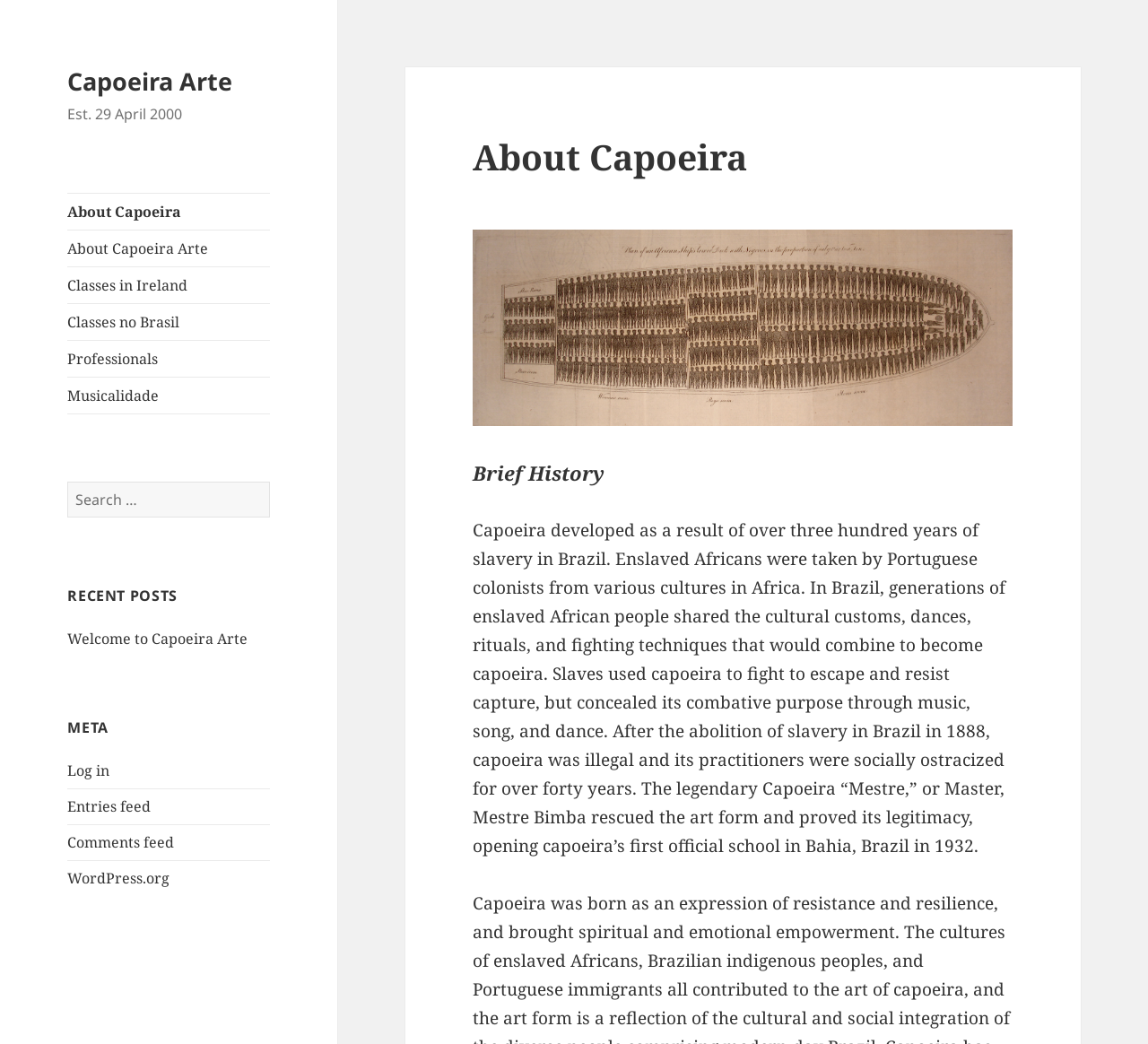Please provide a comprehensive response to the question below by analyzing the image: 
What is the name of the capoeira school established in 1932?

According to the webpage, Mestre Bimba rescued the art form of capoeira and proved its legitimacy, opening capoeira's first official school in Bahia, Brazil in 1932.